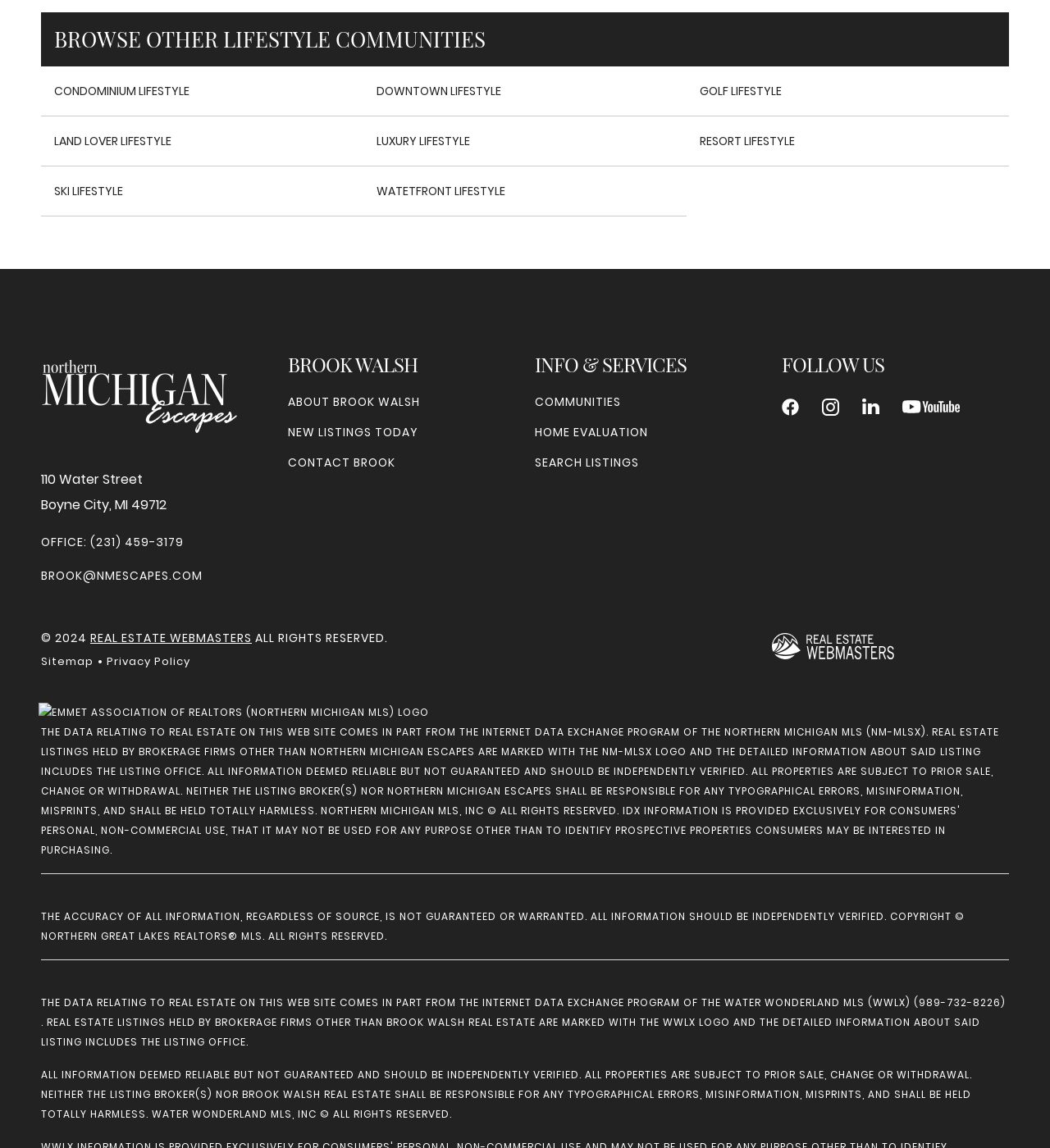Please identify the bounding box coordinates of the clickable area that will allow you to execute the instruction: "Go to homepage".

[0.039, 0.309, 0.227, 0.384]